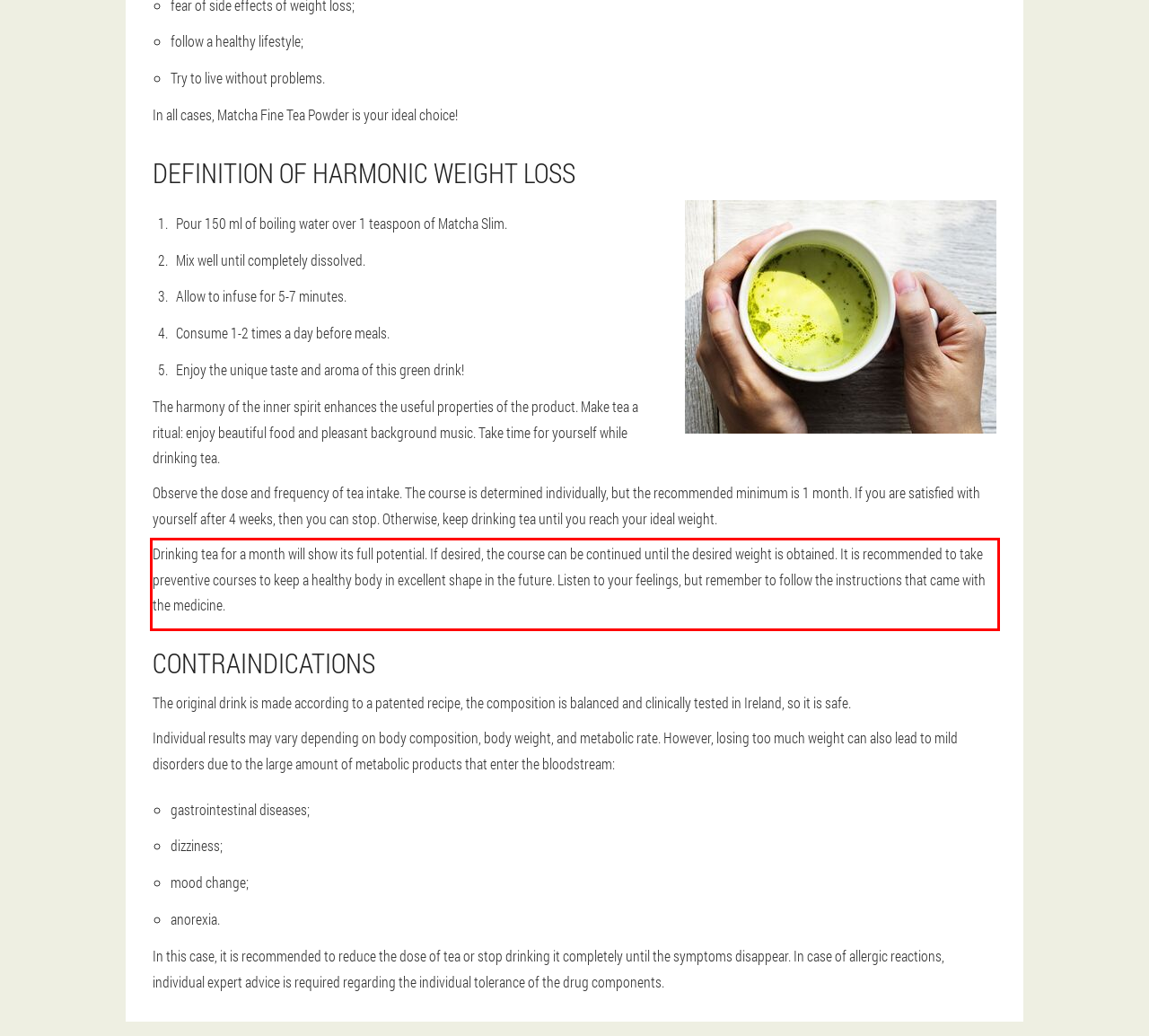Please identify the text within the red rectangular bounding box in the provided webpage screenshot.

Drinking tea for a month will show its full potential. If desired, the course can be continued until the desired weight is obtained. It is recommended to take preventive courses to keep a healthy body in excellent shape in the future. Listen to your feelings, but remember to follow the instructions that came with the medicine.